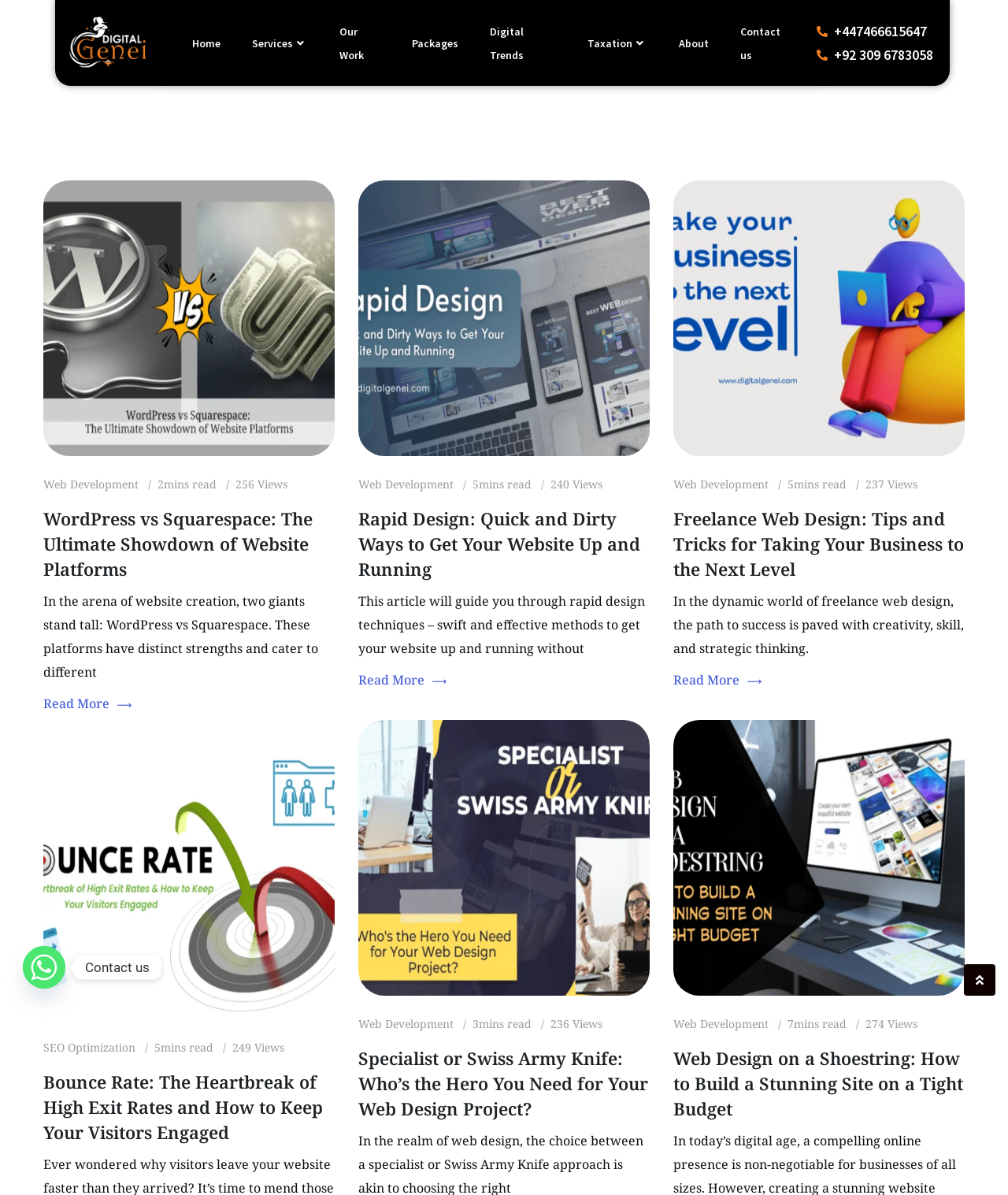How many phone numbers are listed?
Look at the image and provide a short answer using one word or a phrase.

2